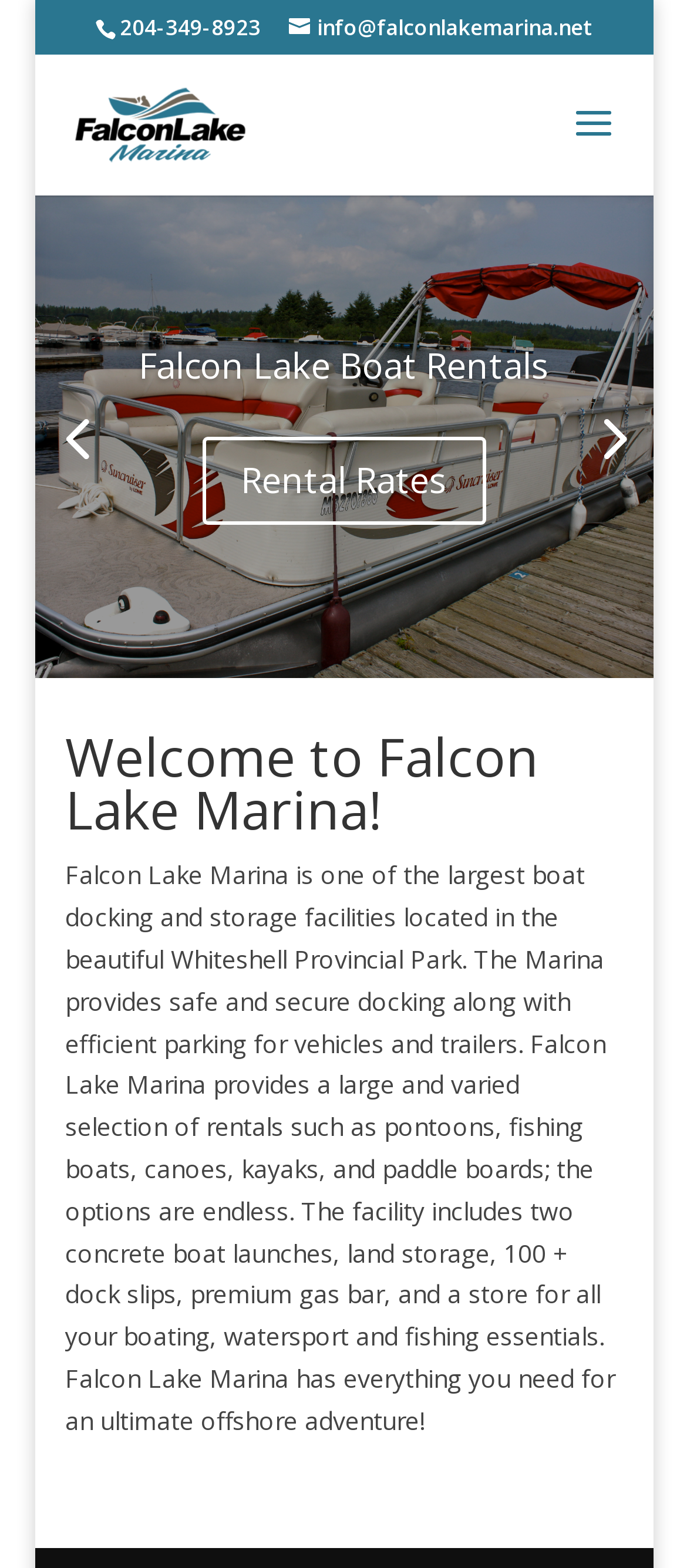Please determine the bounding box coordinates, formatted as (top-left x, top-left y, bottom-right x, bottom-right y), with all values as floating point numbers between 0 and 1. Identify the bounding box of the region described as: Rental Rates

[0.294, 0.279, 0.706, 0.335]